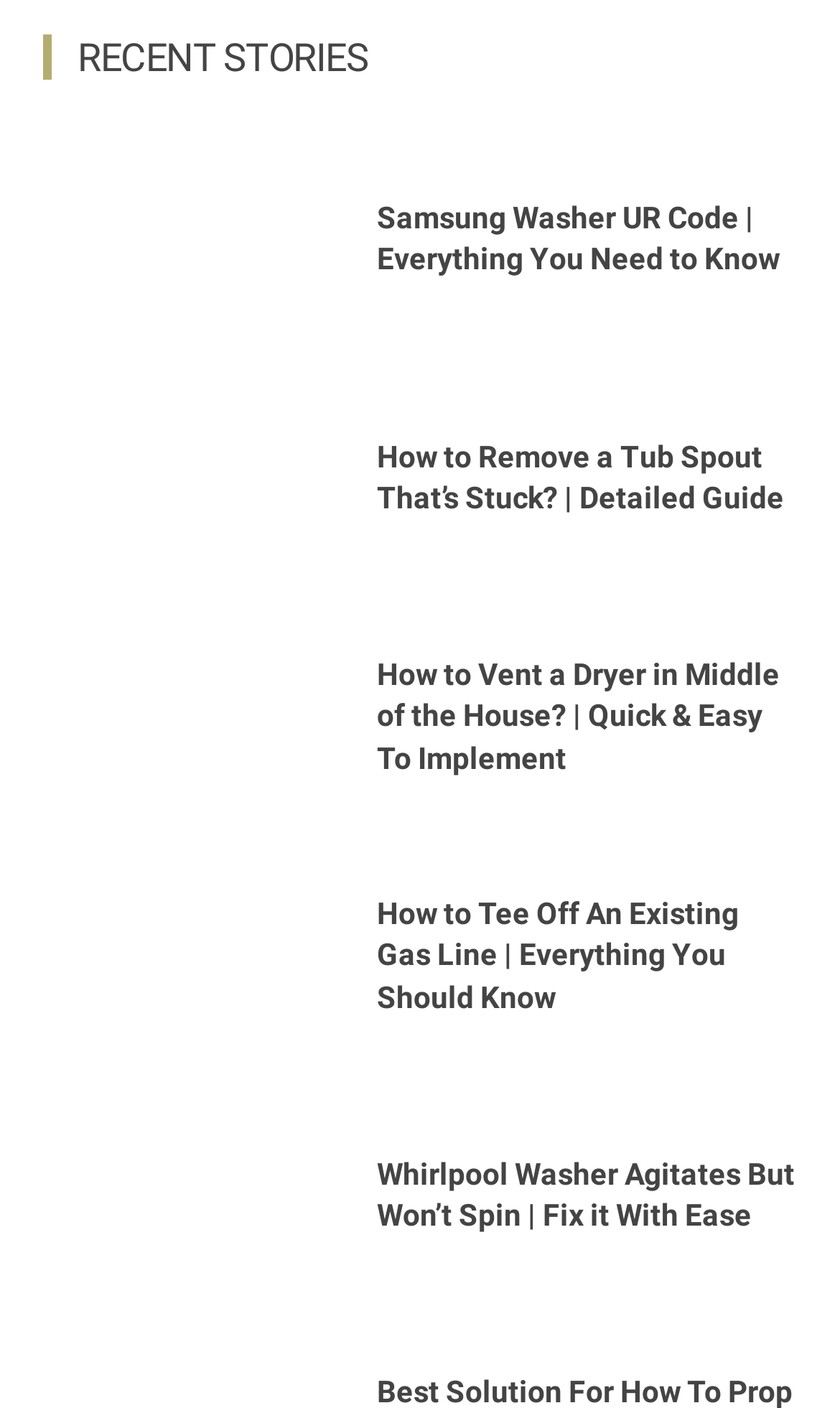Please identify the coordinates of the bounding box for the clickable region that will accomplish this instruction: "view guide on venting a dryer".

[0.051, 0.44, 0.41, 0.579]